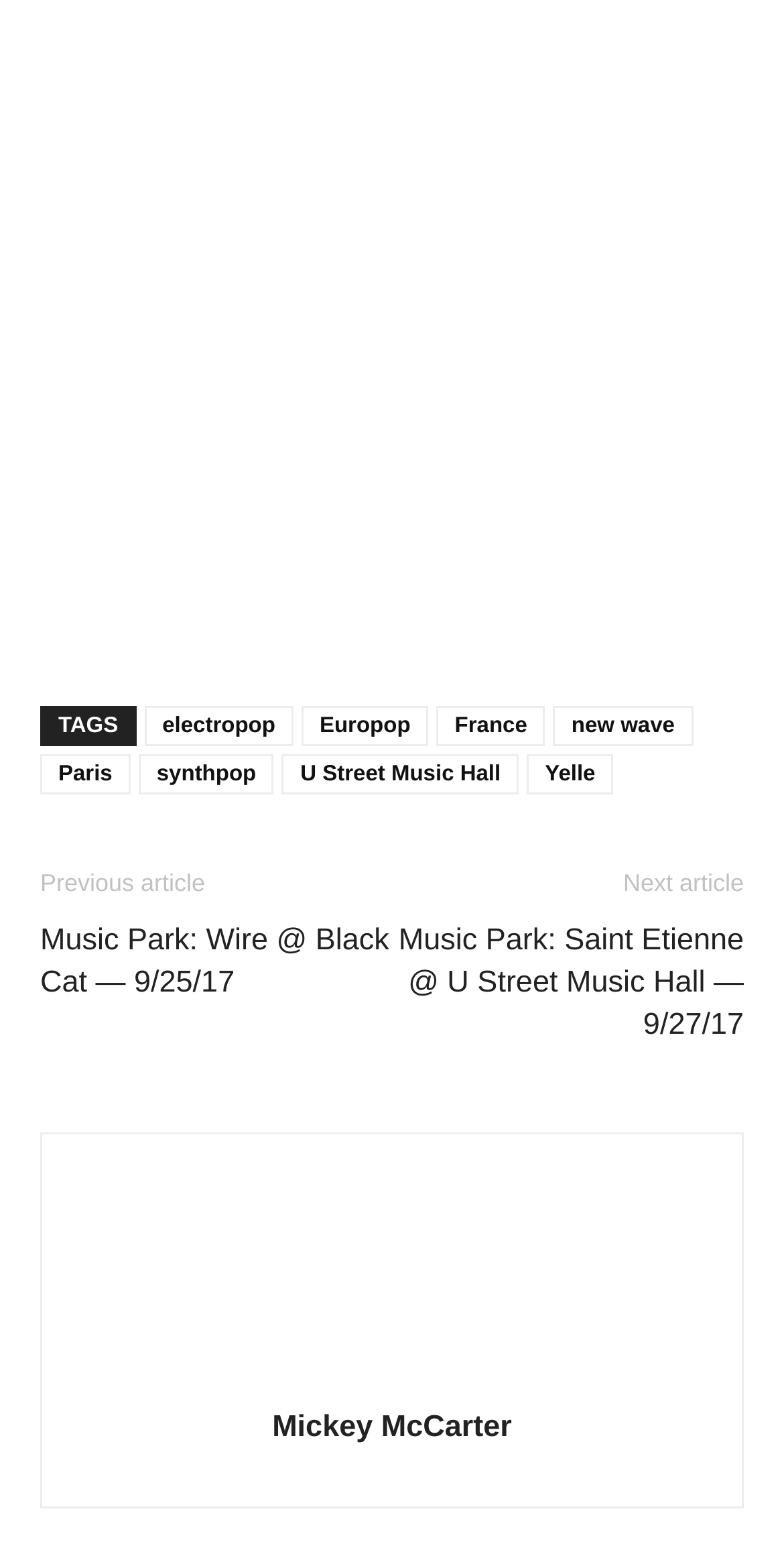Please specify the bounding box coordinates for the clickable region that will help you carry out the instruction: "go to the next article".

[0.795, 0.561, 0.949, 0.579]